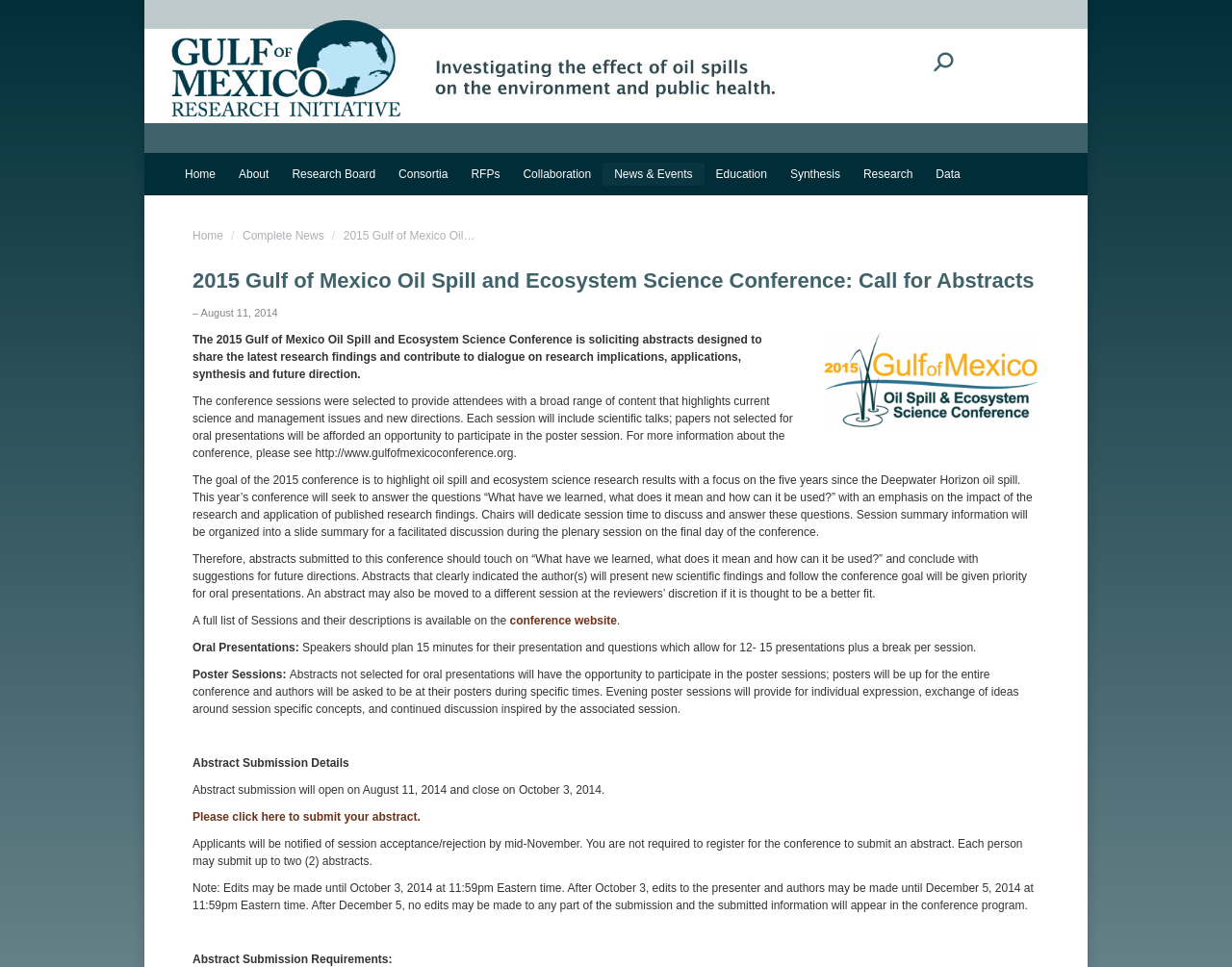What is the purpose of the 2015 Gulf of Mexico Oil Spill and Ecosystem Science Conference?
Carefully analyze the image and provide a detailed answer to the question.

The purpose of the conference is to share the latest research findings and contribute to dialogue on research implications, applications, synthesis, and future direction, as stated in the conference description.